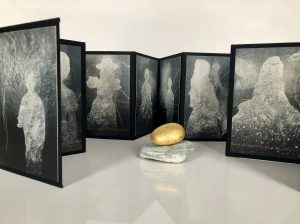What is the theme of the artwork?
Provide a detailed and extensive answer to the question.

The caption suggests that the artwork explores the themes of memory and identity through the depiction of ghostly figures in intricate designs, which implies that the artist is trying to convey the idea of lost identities and the transient nature of memory.